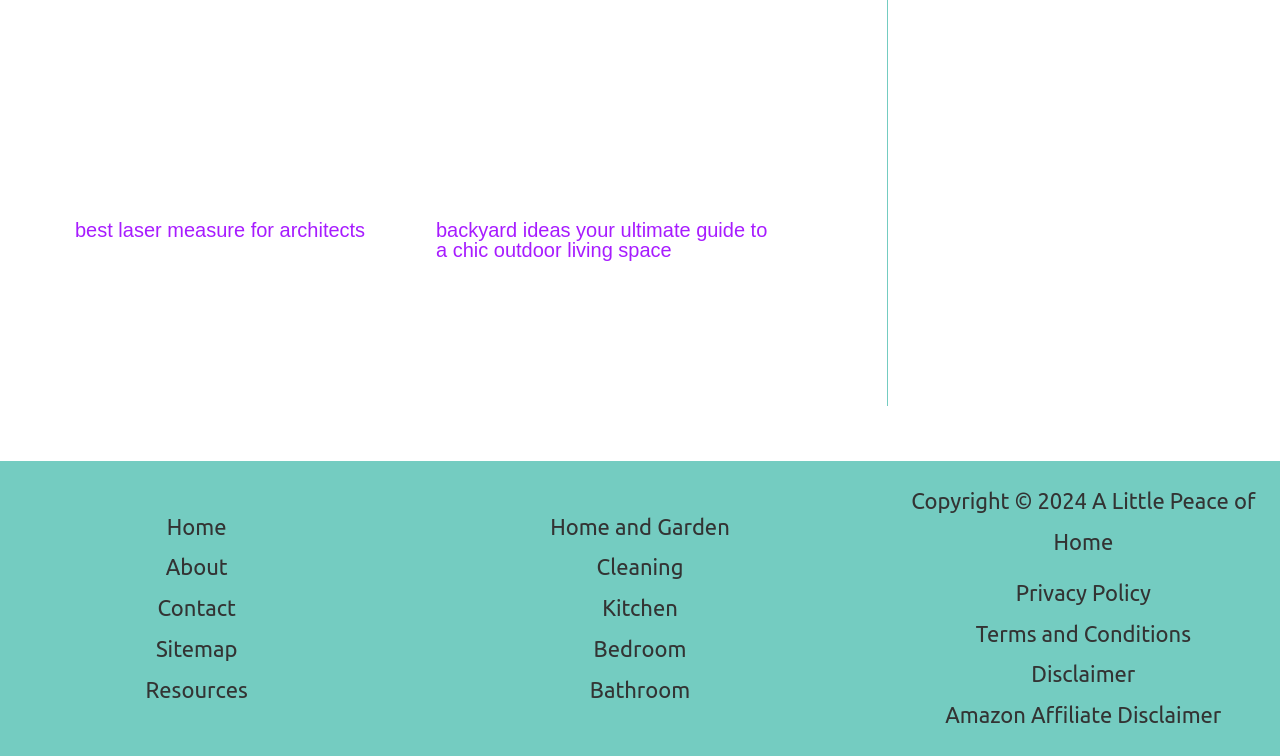Determine the bounding box coordinates of the element's region needed to click to follow the instruction: "Check Privacy Policy". Provide these coordinates as four float numbers between 0 and 1, formatted as [left, top, right, bottom].

[0.793, 0.767, 0.899, 0.8]